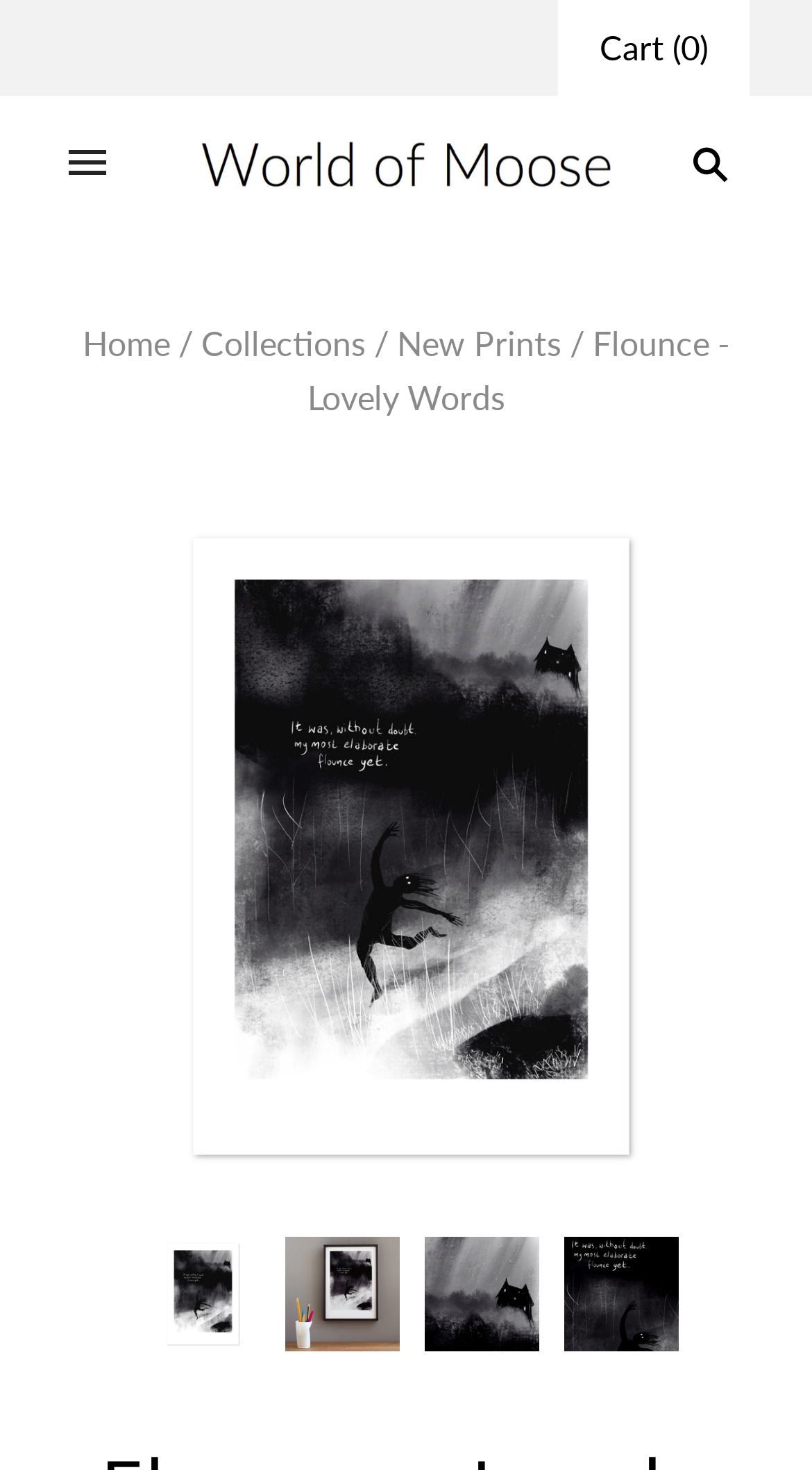Elaborate on the information and visuals displayed on the webpage.

This webpage is about a print artwork called "Flounce" from the "Lovely Words" series by Moose Allain. At the top right corner, there is a link to the cart, which is currently empty, and a button to open the menu. Next to the menu button, there is a link with no text. On the top right side, there is a search button with a magnifying glass icon.

Below the top navigation, there are links to navigate to different sections of the website, including "Home", "Collections", and "New Prints". These links are separated by a forward slash character. 

The main content of the webpage is about the "Flounce" print, with a title "Flounce - Lovely Words" in the middle of the page. Below the title, there is a large image of the print, taking up most of the page. At the bottom of the page, there are four smaller images of the same print, arranged horizontally.

There are no paragraphs of text describing the print, but the meta description mentions that it is a signed giclee print on high-quality cotton paper, which gives a rich depth of black.